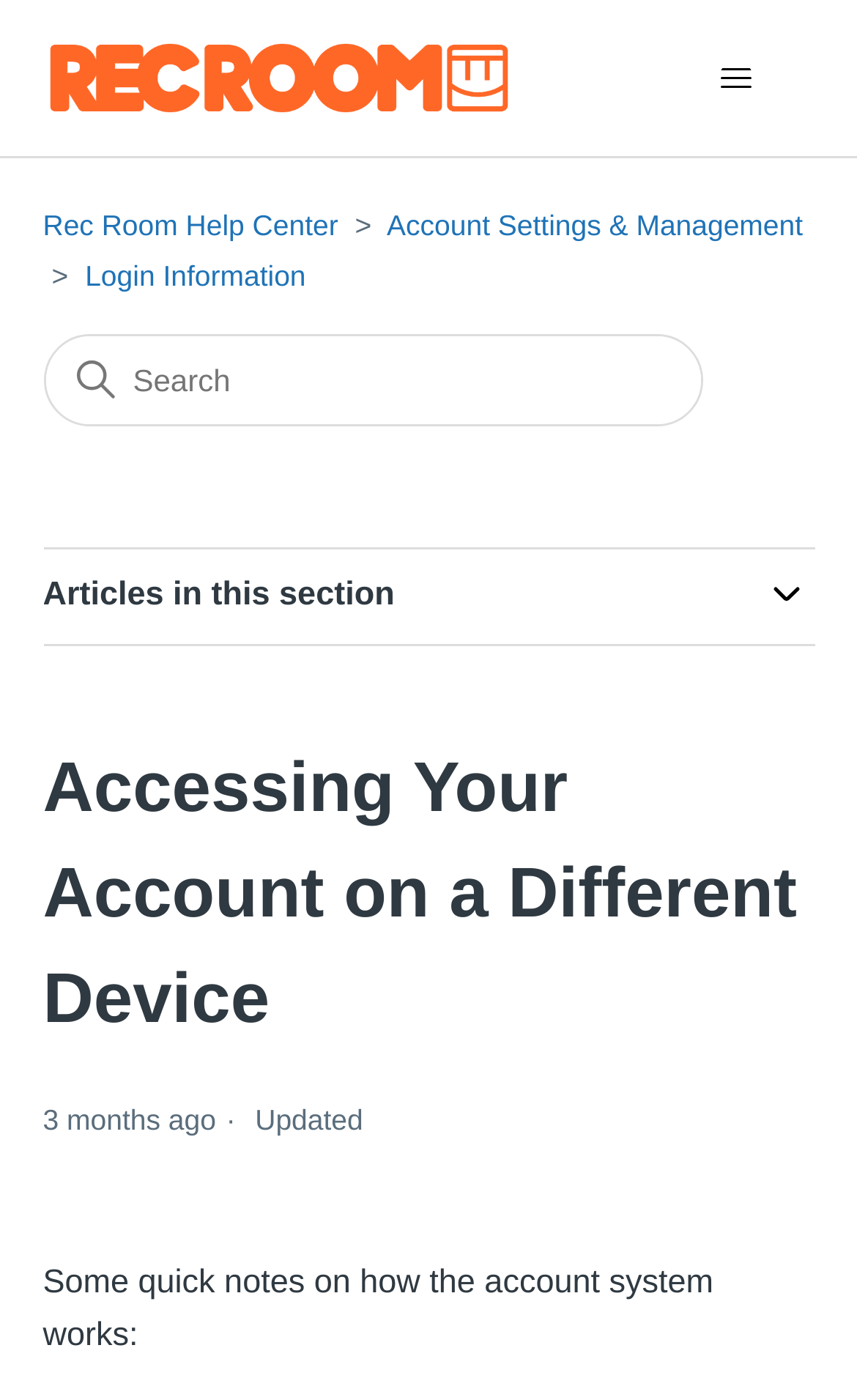What is the purpose of the button with a navigation icon?
Using the information from the image, answer the question thoroughly.

I found the answer by examining the button element with a navigation icon, which has a description 'Toggle navigation menu'.